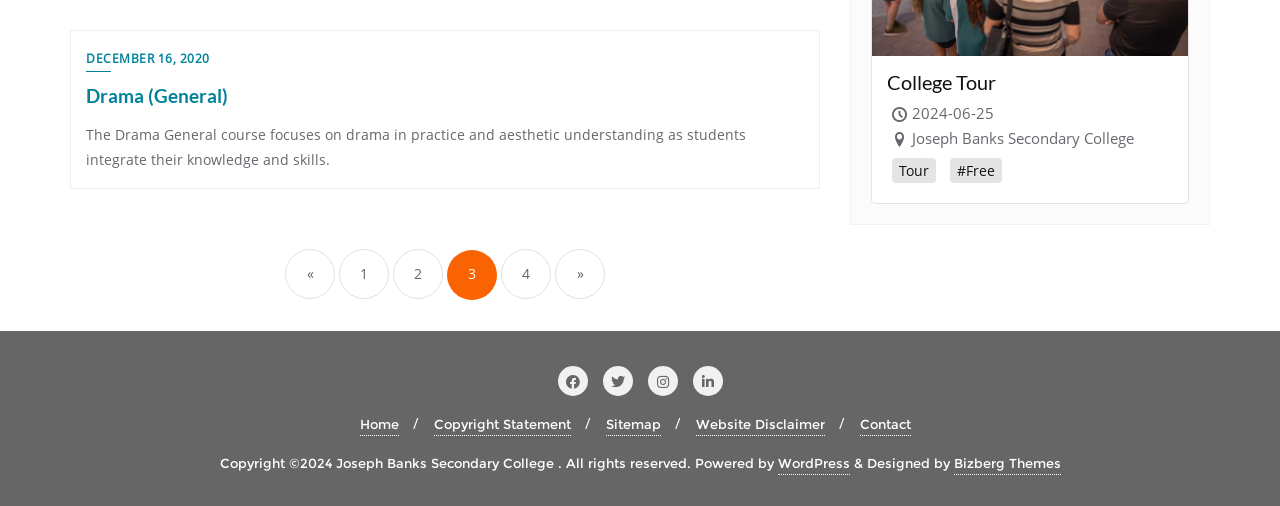What is the copyright year mentioned at the bottom of the webpage?
Please provide a detailed and thorough answer to the question.

The copyright year is found in the StaticText element at the bottom of the webpage which contains the text 'Copyright ©2024 Joseph Banks Secondary College. All rights reserved'.